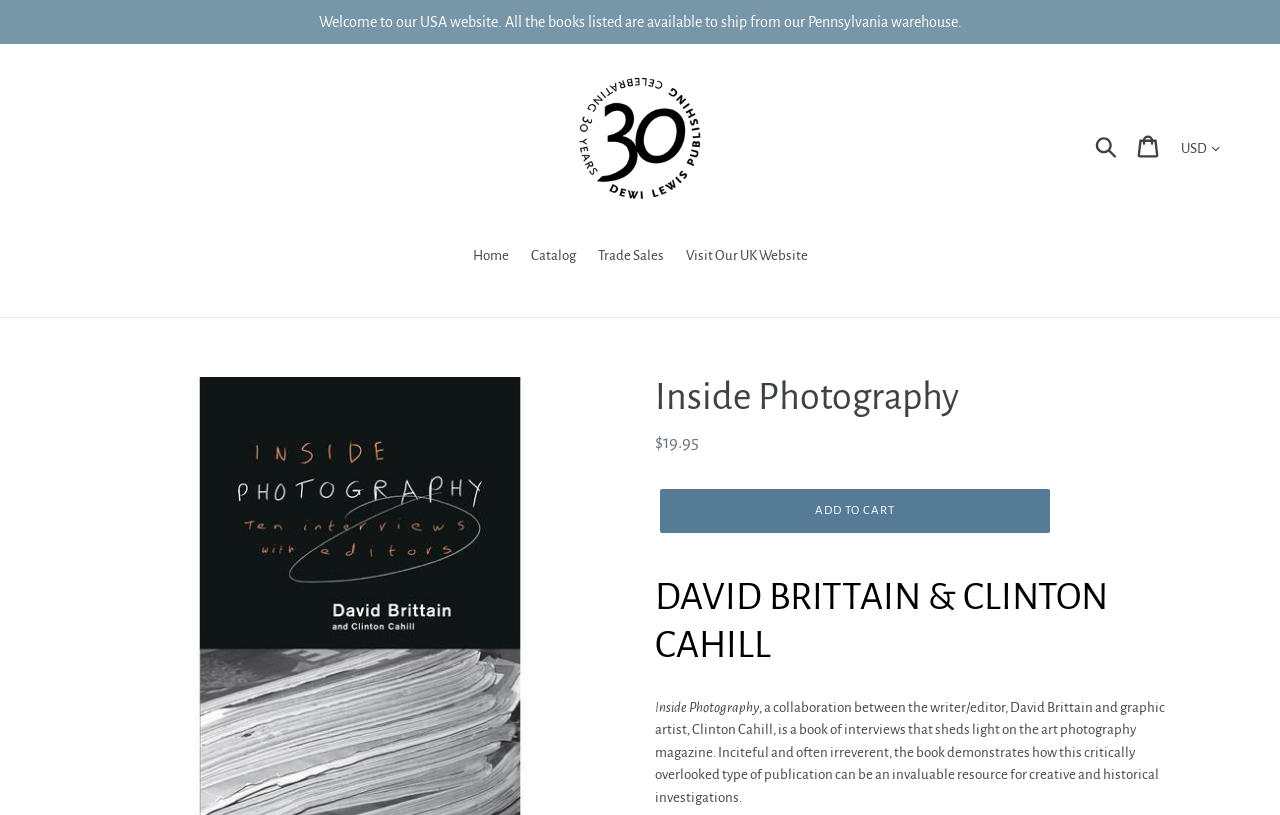Please indicate the bounding box coordinates for the clickable area to complete the following task: "Select a currency". The coordinates should be specified as four float numbers between 0 and 1, i.e., [left, top, right, bottom].

[0.916, 0.159, 0.957, 0.206]